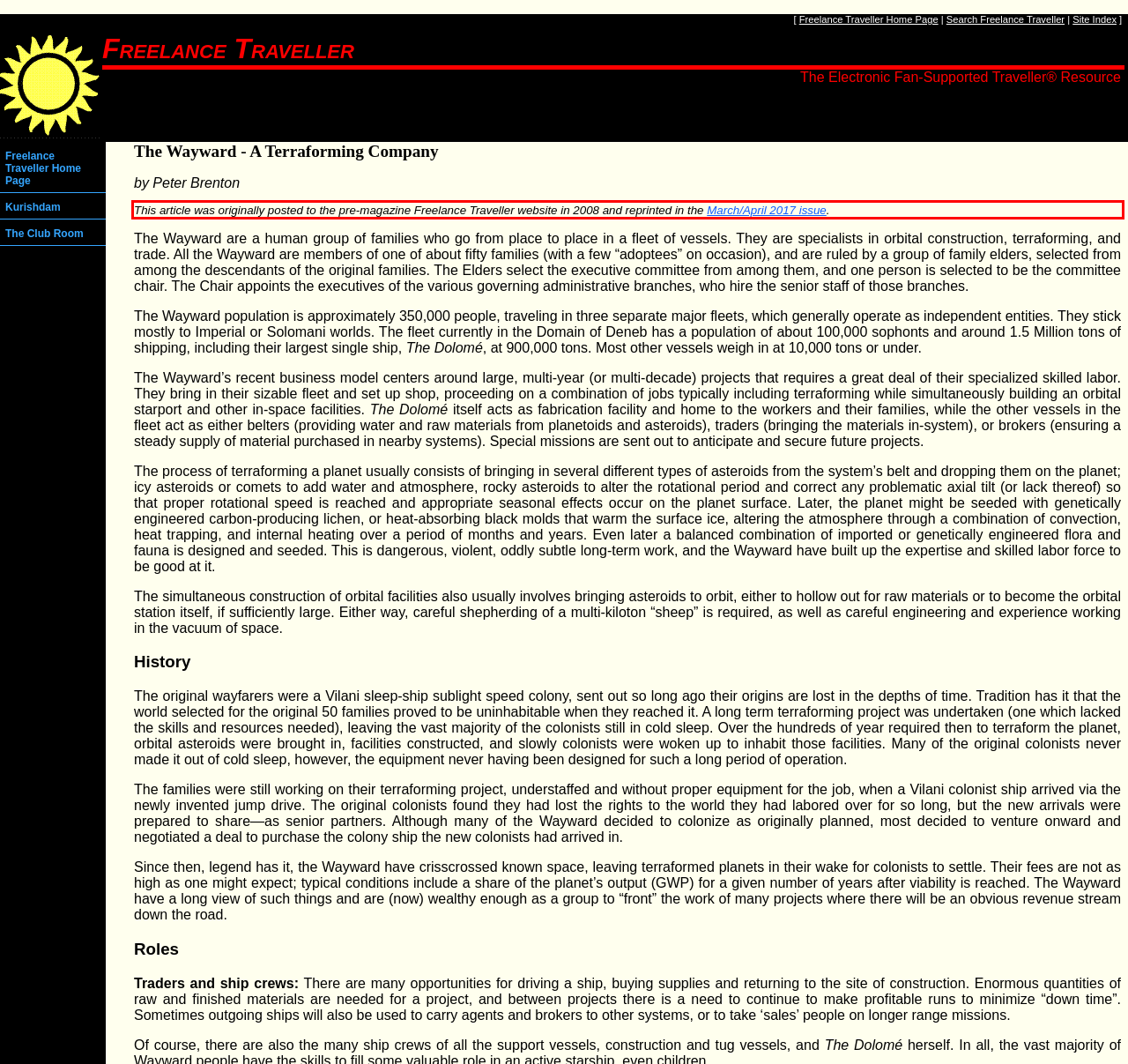Inspect the webpage screenshot that has a red bounding box and use OCR technology to read and display the text inside the red bounding box.

This article was originally posted to the pre-magazine Freelance Traveller website in 2008 and reprinted in the March/April 2017 issue.